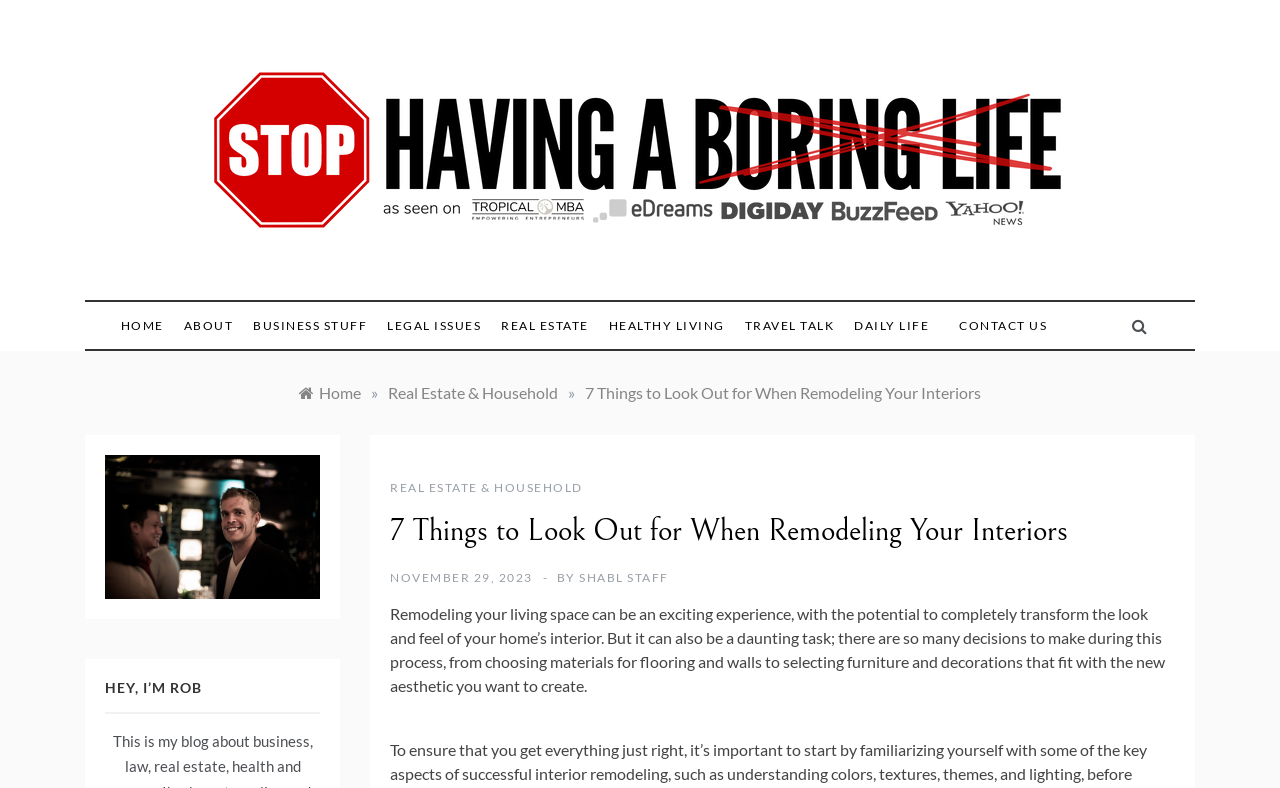Using the information shown in the image, answer the question with as much detail as possible: What is the title of the article?

I found this by looking at the heading element with the text '7 Things to Look Out for When Remodeling Your Interiors', which is likely the title of the article.